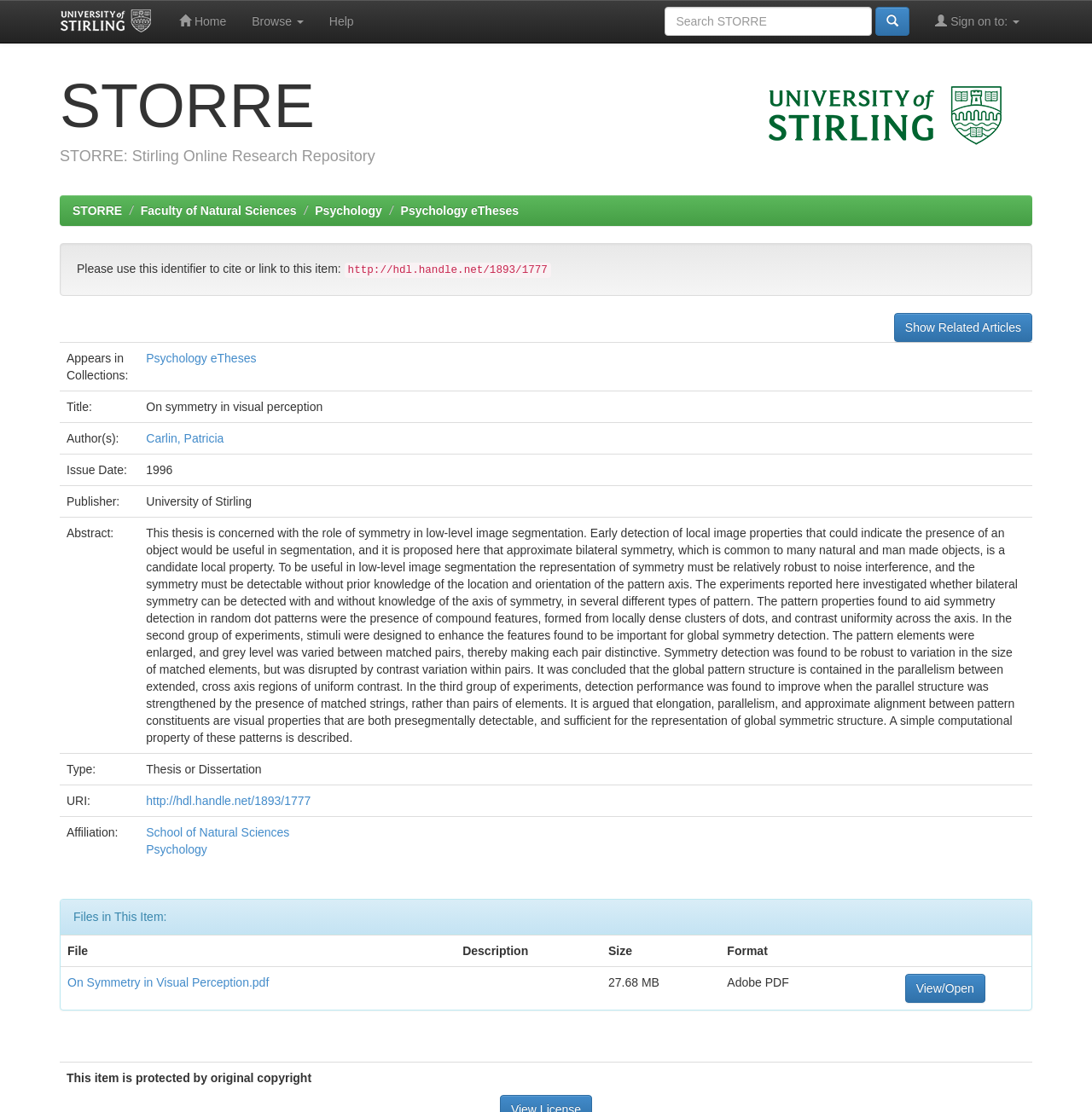Answer the following inquiry with a single word or phrase:
What is the size of the file 'On Symmetry in Visual Perception.pdf'?

27.68 MB